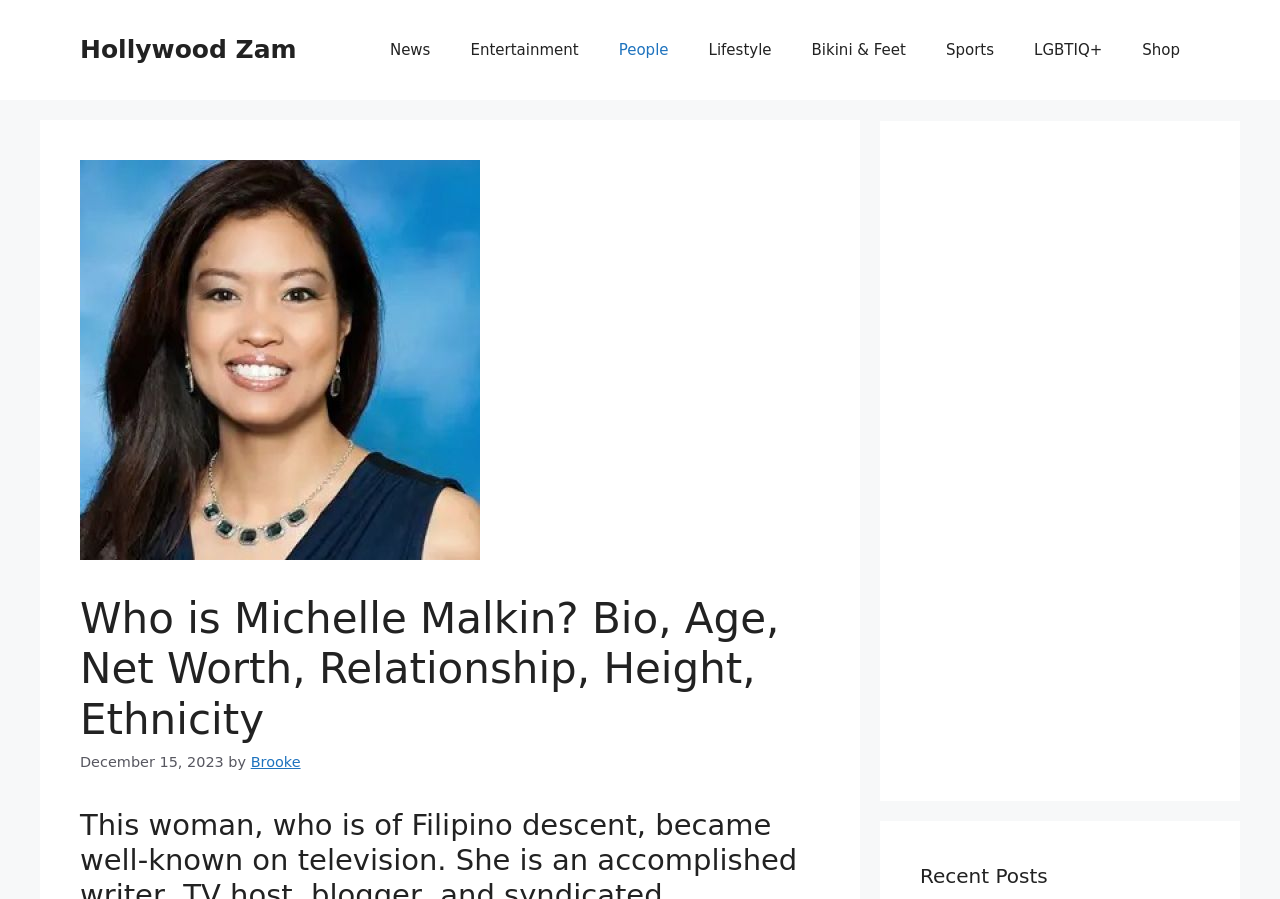Refer to the element description Hollywood Zam and identify the corresponding bounding box in the screenshot. Format the coordinates as (top-left x, top-left y, bottom-right x, bottom-right y) with values in the range of 0 to 1.

[0.062, 0.039, 0.232, 0.071]